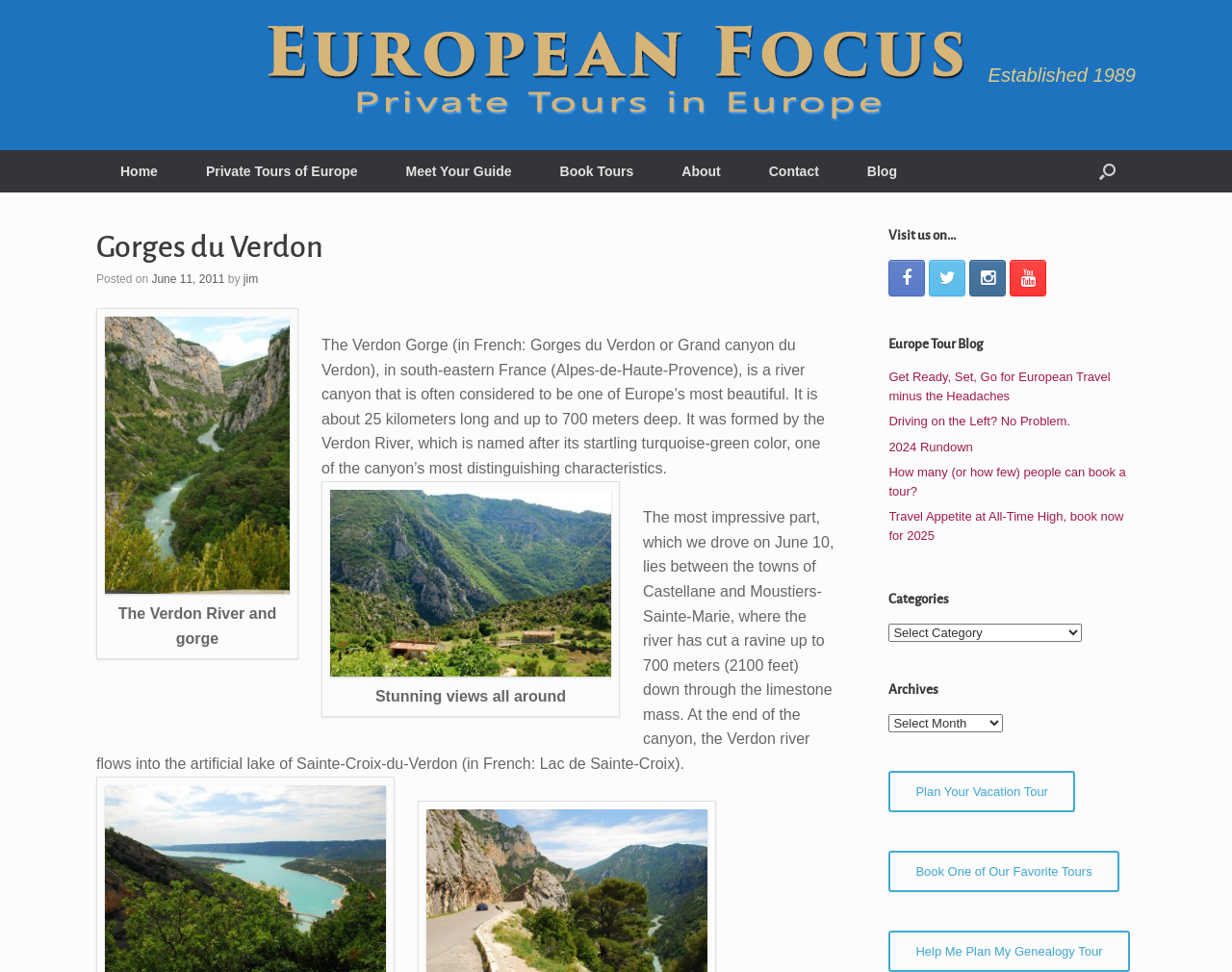Reply to the question below using a single word or brief phrase:
What is the name of the lake that the Verdon River flows into?

Lac de Sainte-Croix